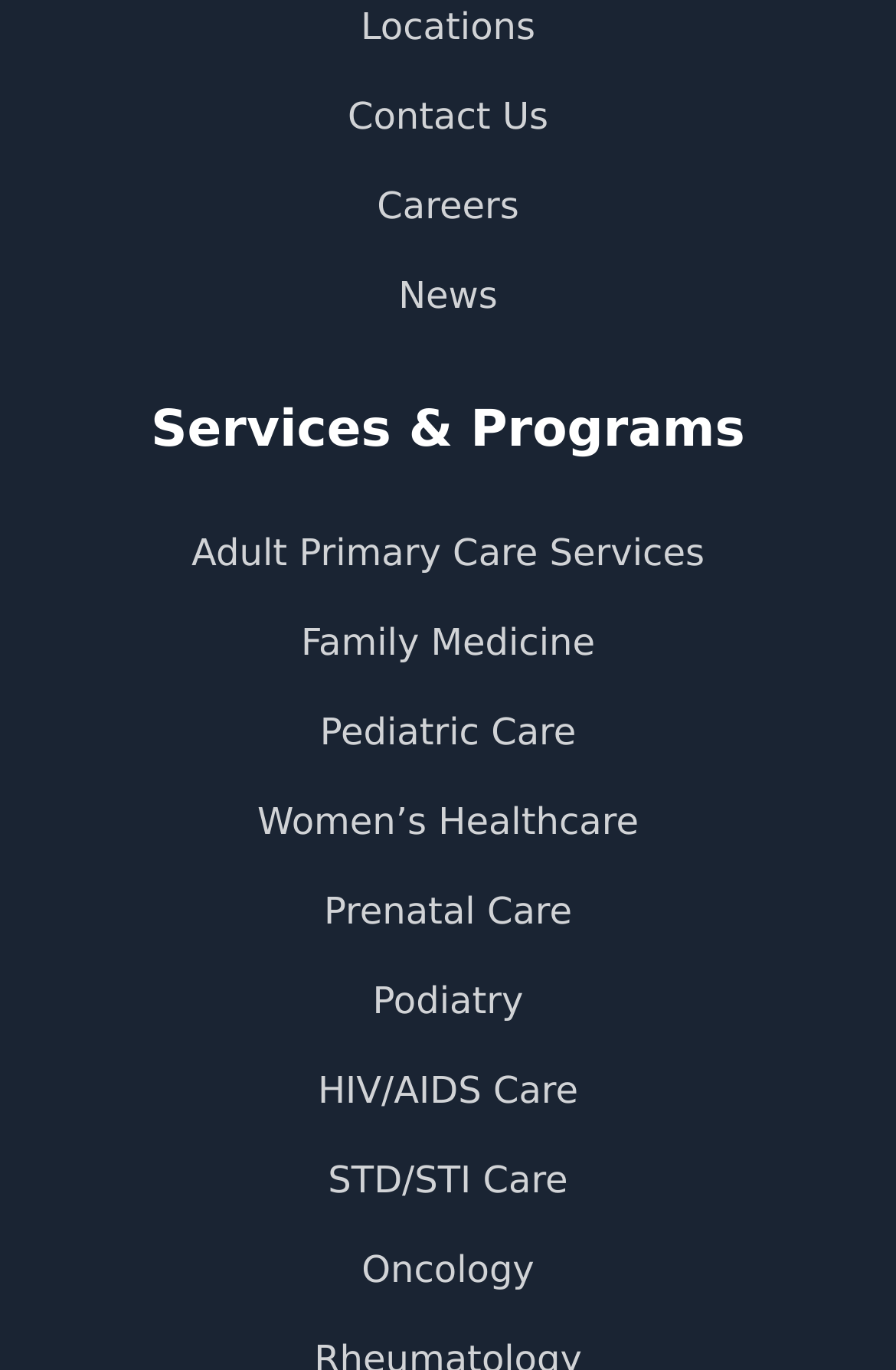What type of care is provided by the 'Pediatric Care' service?
Please answer the question with a single word or phrase, referencing the image.

Healthcare for children